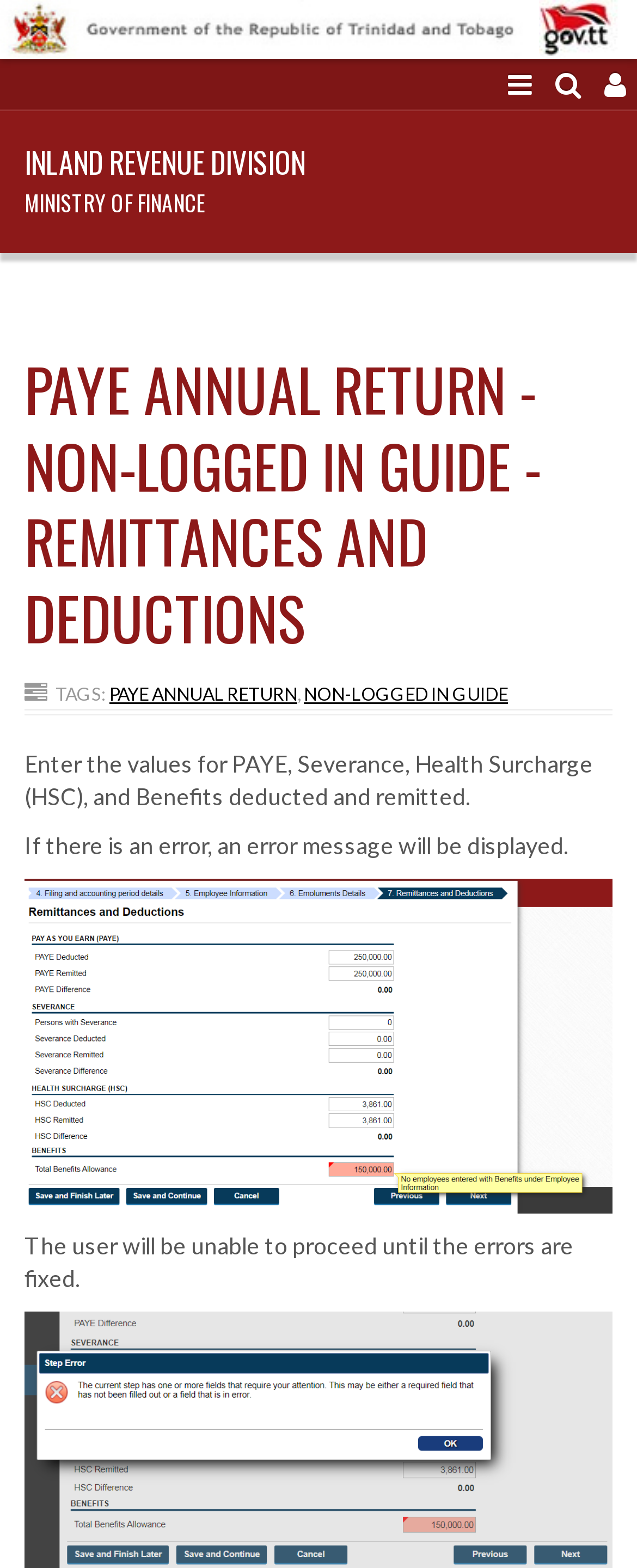What is the purpose of the image on the webpage?
Please answer the question with a single word or phrase, referencing the image.

Illustration